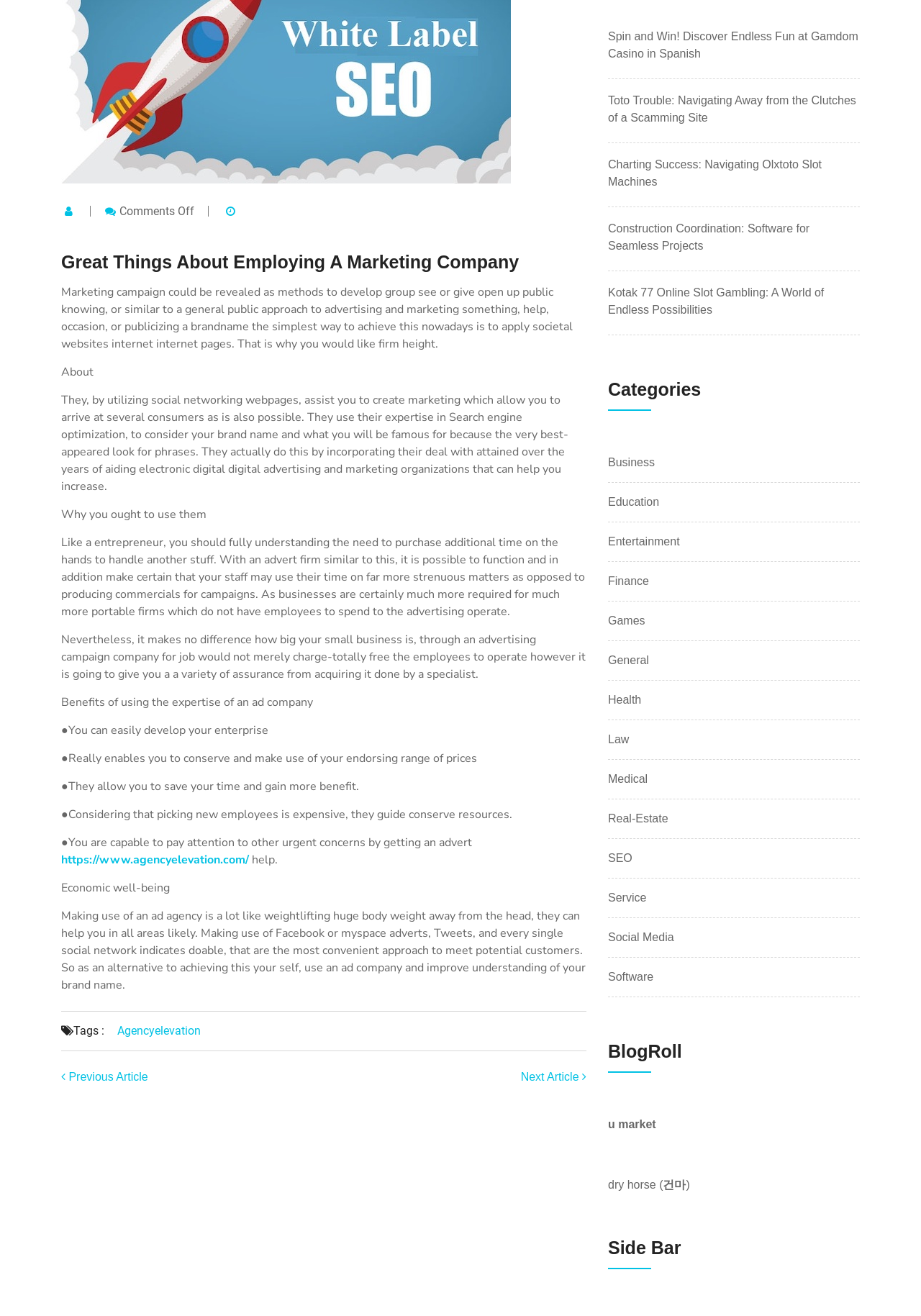Identify the bounding box coordinates for the UI element described as follows: parent_node: Join name="EMAIL" placeholder="Email". Use the format (top-left x, top-left y, bottom-right x, bottom-right y) and ensure all values are floating point numbers between 0 and 1.

None